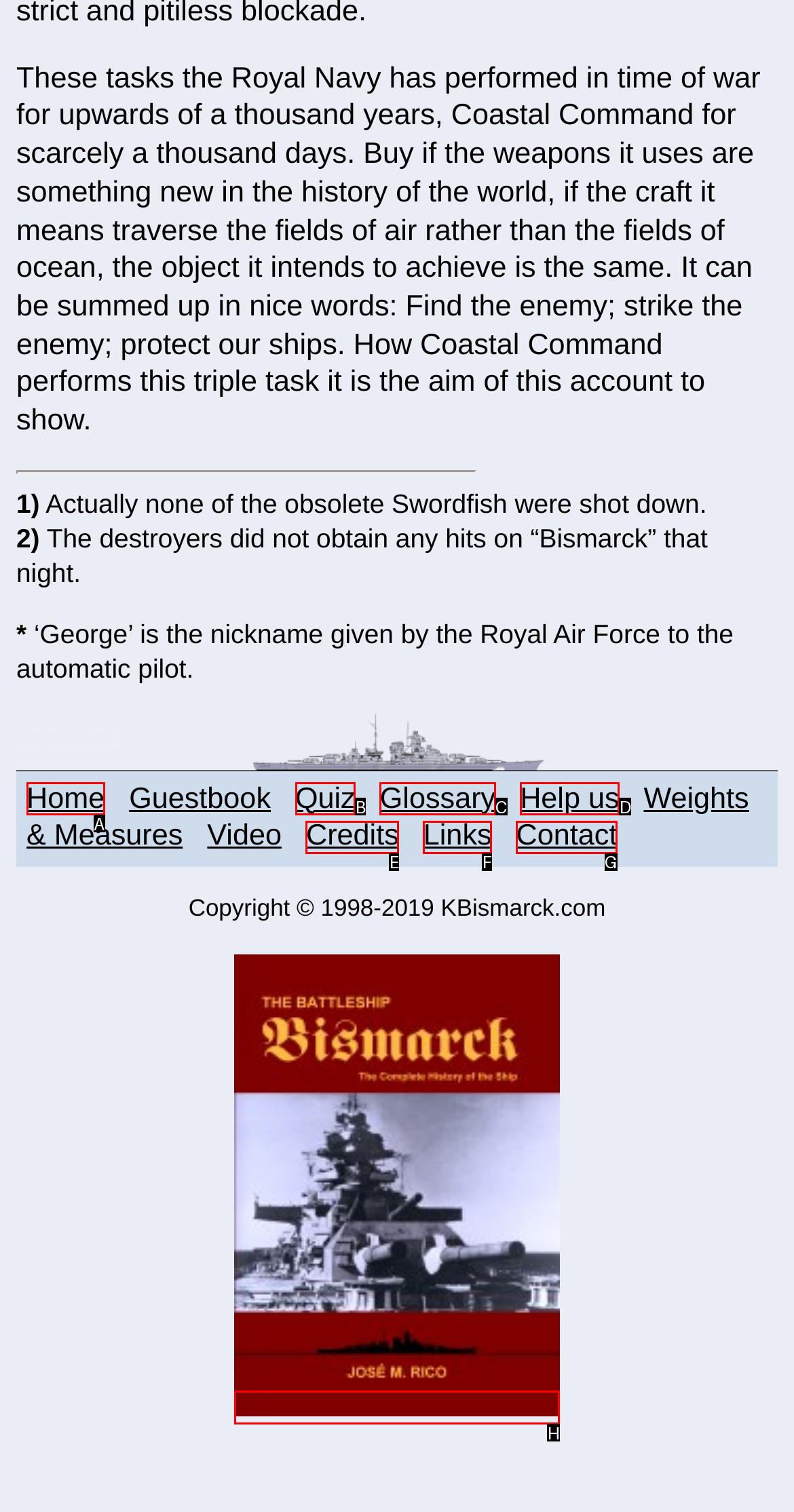Point out the specific HTML element to click to complete this task: View the 'Battleship Bismarck Book' Reply with the letter of the chosen option.

H